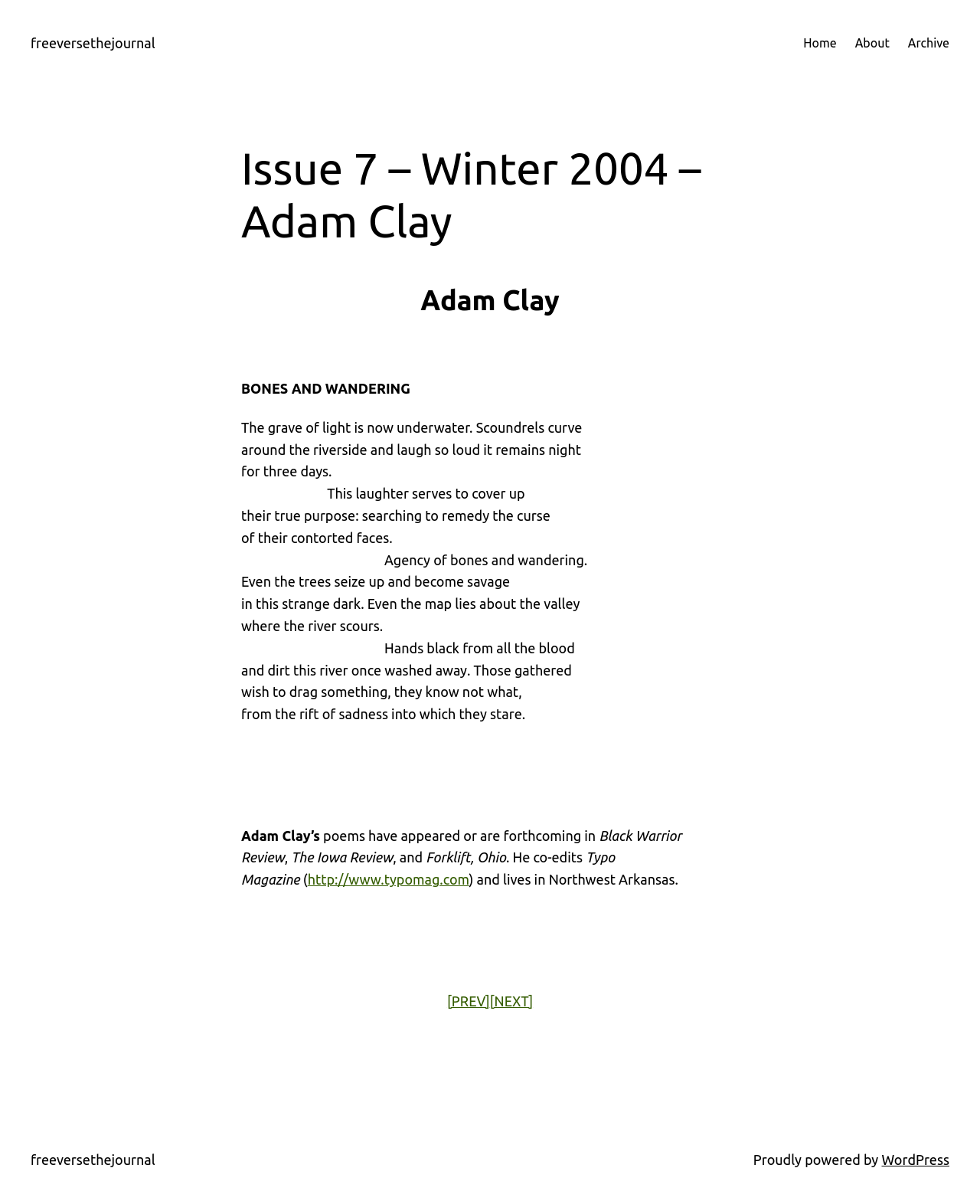Provide a thorough description of this webpage.

This webpage appears to be a literary journal or magazine, specifically Issue 7 of "freeversethejournal" from Winter 2004, featuring the work of Adam Clay. 

At the top of the page, there are four links: "freeversethejournal", "Home", "About", and "Archive", which are likely navigation links to other sections of the website. 

Below these links, the main content area begins, which is divided into two sections. The first section contains a heading with the title "Issue 7 – Winter 2004 – Adam Clay" and a subheading with the author's name. 

The second section is a poem titled "BONES AND WANDERING" by Adam Clay, which takes up most of the page. The poem is divided into several stanzas, each with a few lines of text. The text is arranged in a single column, with a consistent font and spacing throughout.

At the bottom of the poem, there is a brief bio of the author, Adam Clay, which mentions his publications and his role as co-editor of "Typo Magazine". There are also links to his publications and the magazine's website.

Below the bio, there are two links, "[PREV]" and "[NEXT]", which likely allow the user to navigate to previous or next issues of the journal. 

Finally, at the very bottom of the page, there is a footer section with a link to "freeversethejournal" and a statement indicating that the site is powered by WordPress.